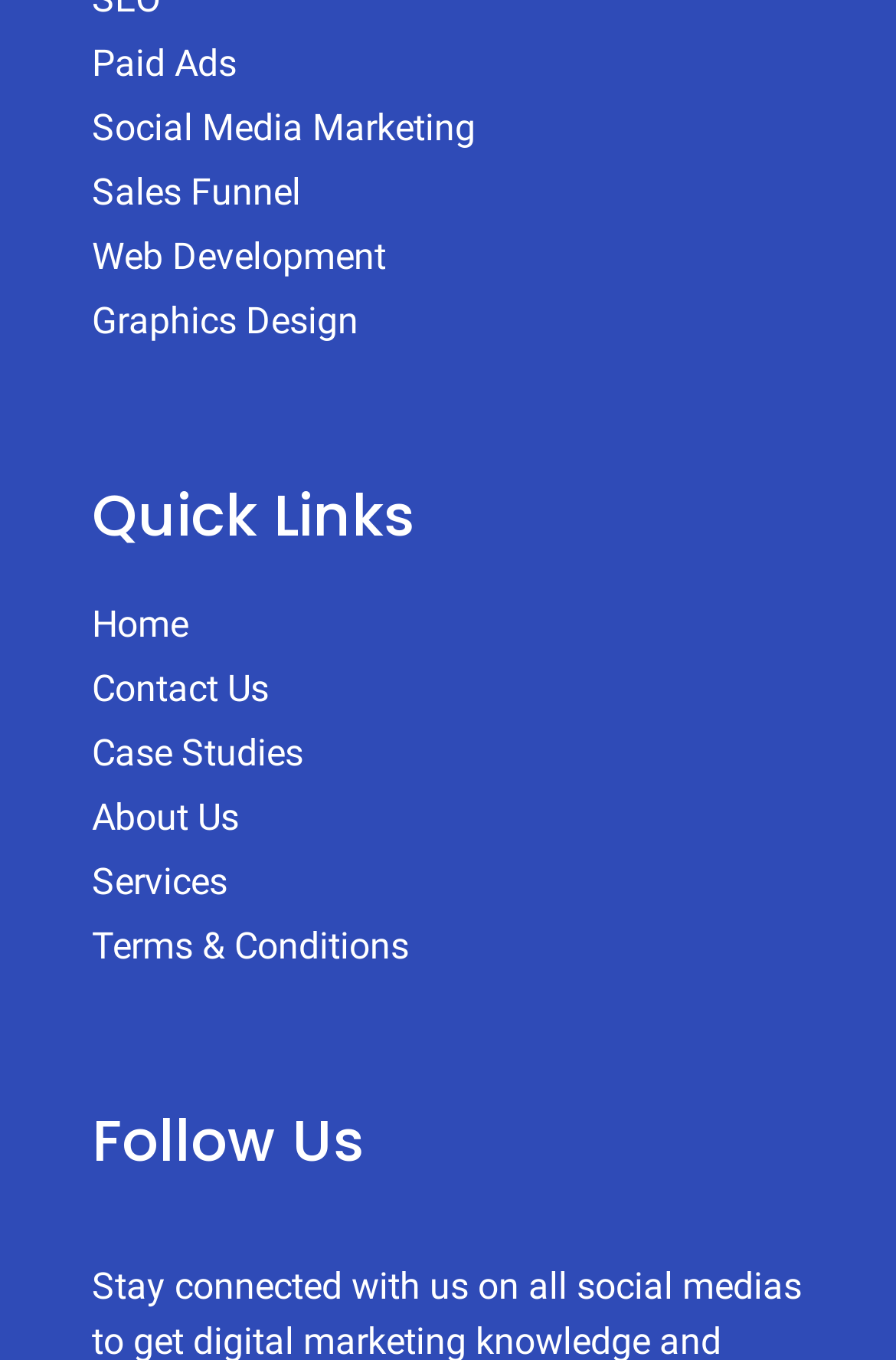Bounding box coordinates are given in the format (top-left x, top-left y, bottom-right x, bottom-right y). All values should be floating point numbers between 0 and 1. Provide the bounding box coordinate for the UI element described as: Social Media Marketing

[0.103, 0.075, 0.897, 0.115]